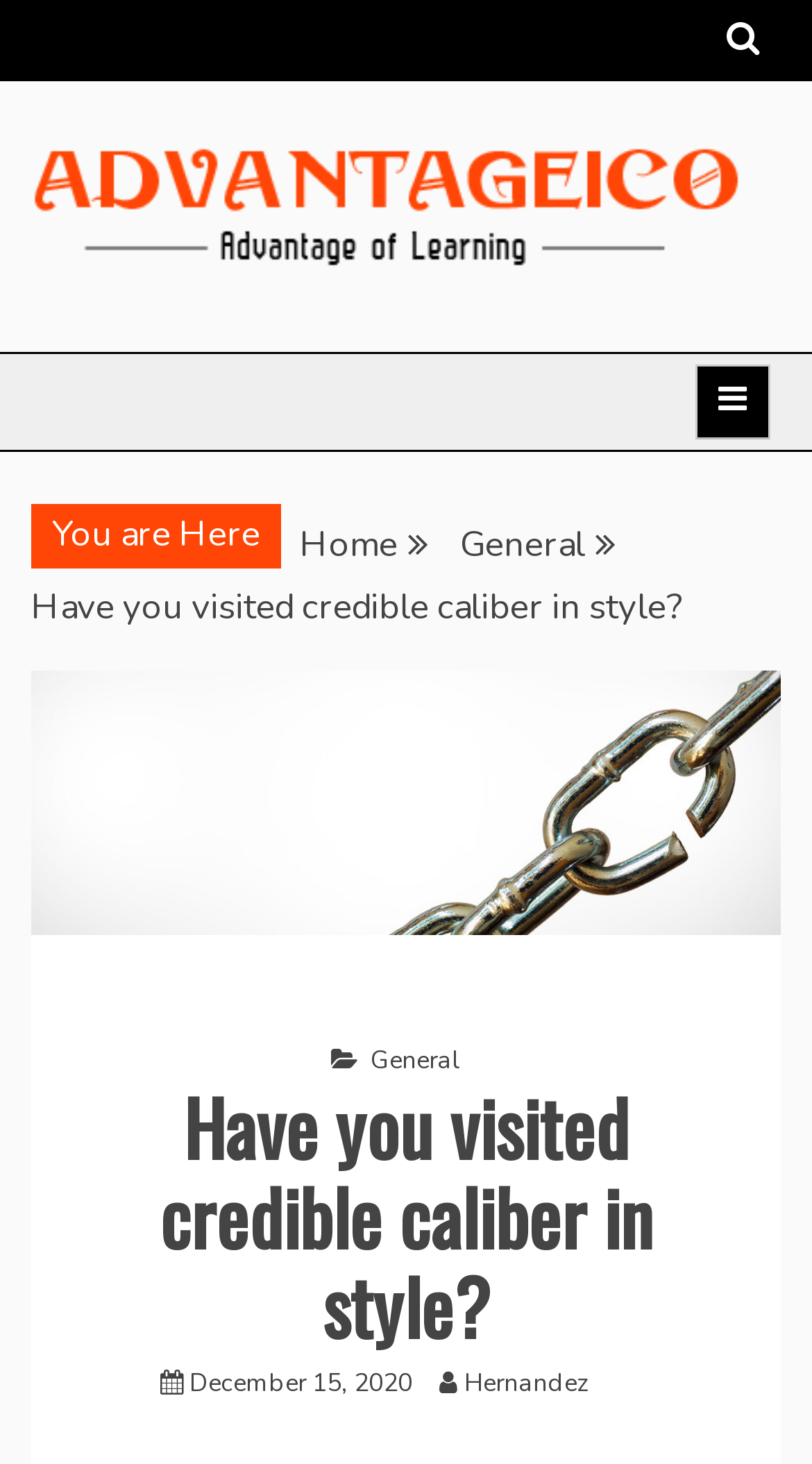Bounding box coordinates are specified in the format (top-left x, top-left y, bottom-right x, bottom-right y). All values are floating point numbers bounded between 0 and 1. Please provide the bounding box coordinate of the region this sentence describes: December 15, 2020December 17, 2020

[0.233, 0.933, 0.508, 0.955]